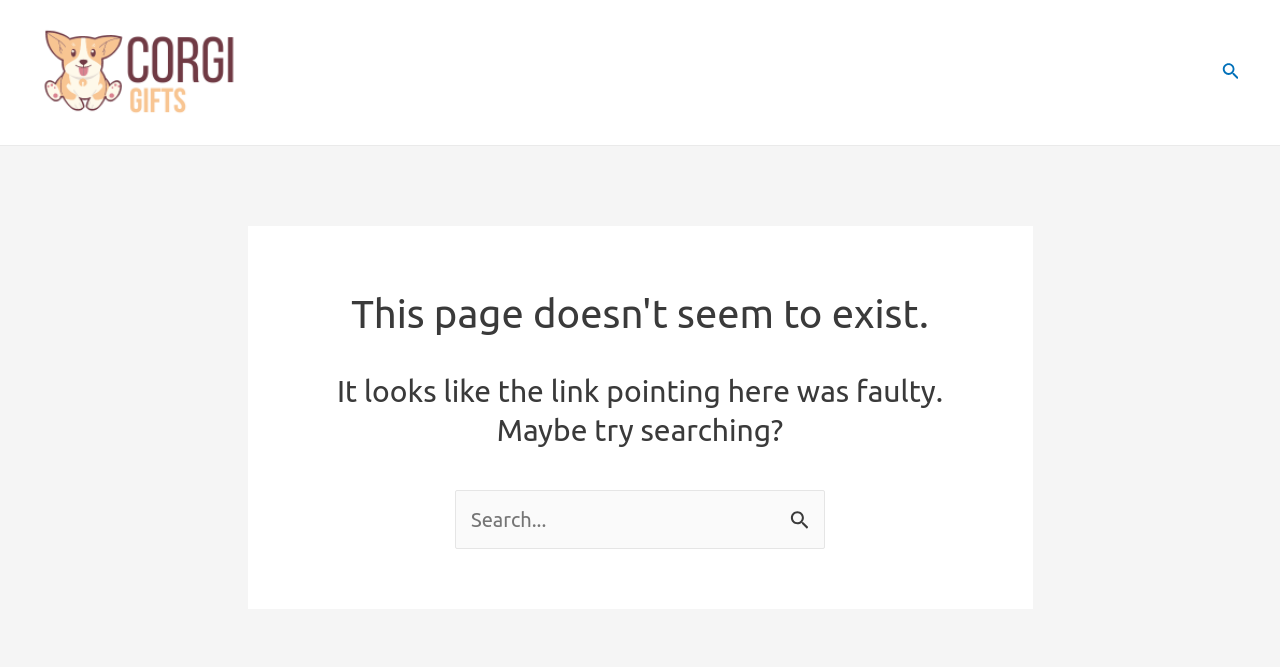What is the icon next to the search bar?
Refer to the image and respond with a one-word or short-phrase answer.

Search icon